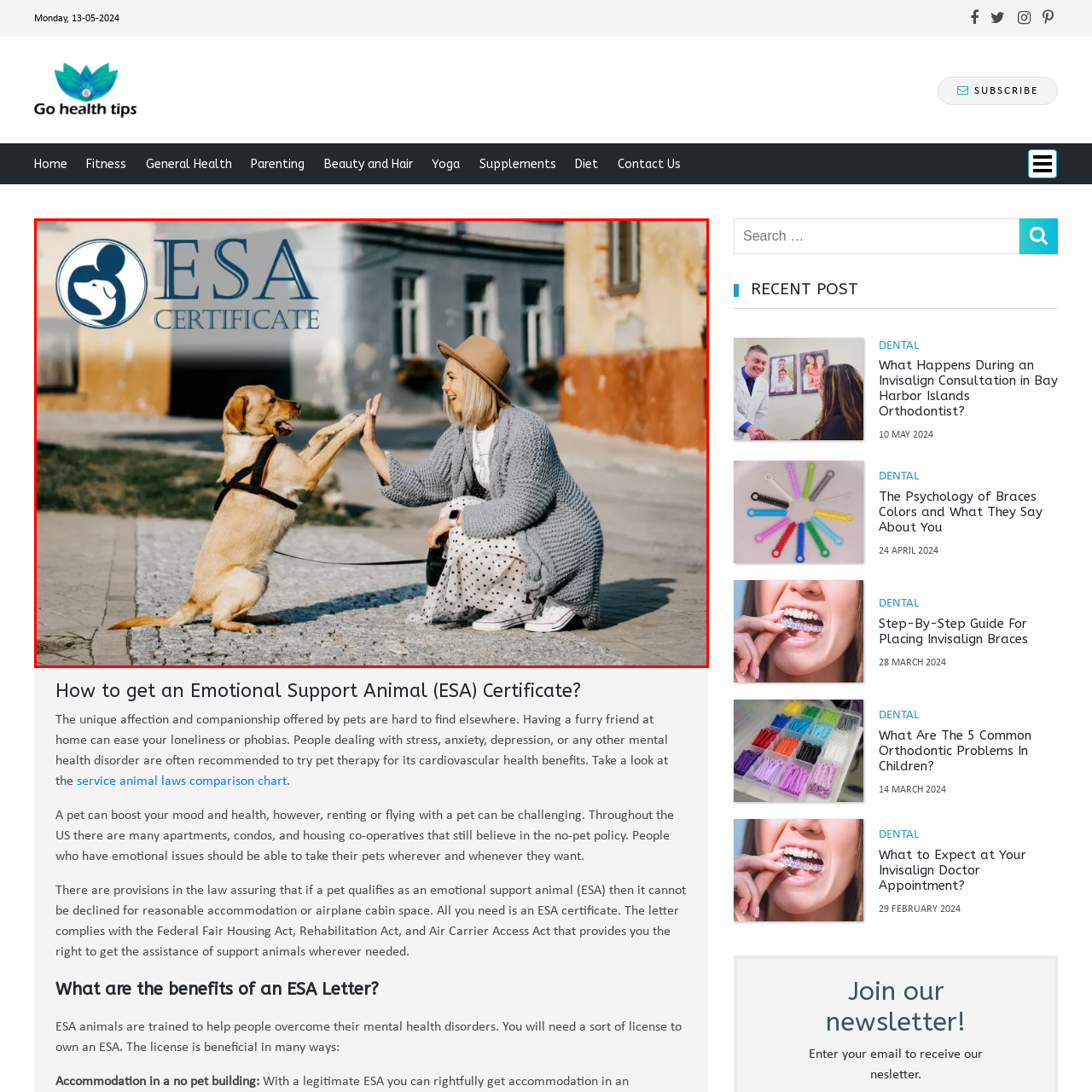What is the significance of the 'ESA CERTIFICATE' text?
Focus on the image section enclosed by the red bounding box and answer the question thoroughly.

The caption explains that the 'ESA CERTIFICATE' text overlaying the scene represents the significance of emotional support animals, highlighting their role in providing companionship and emotional support to humans.